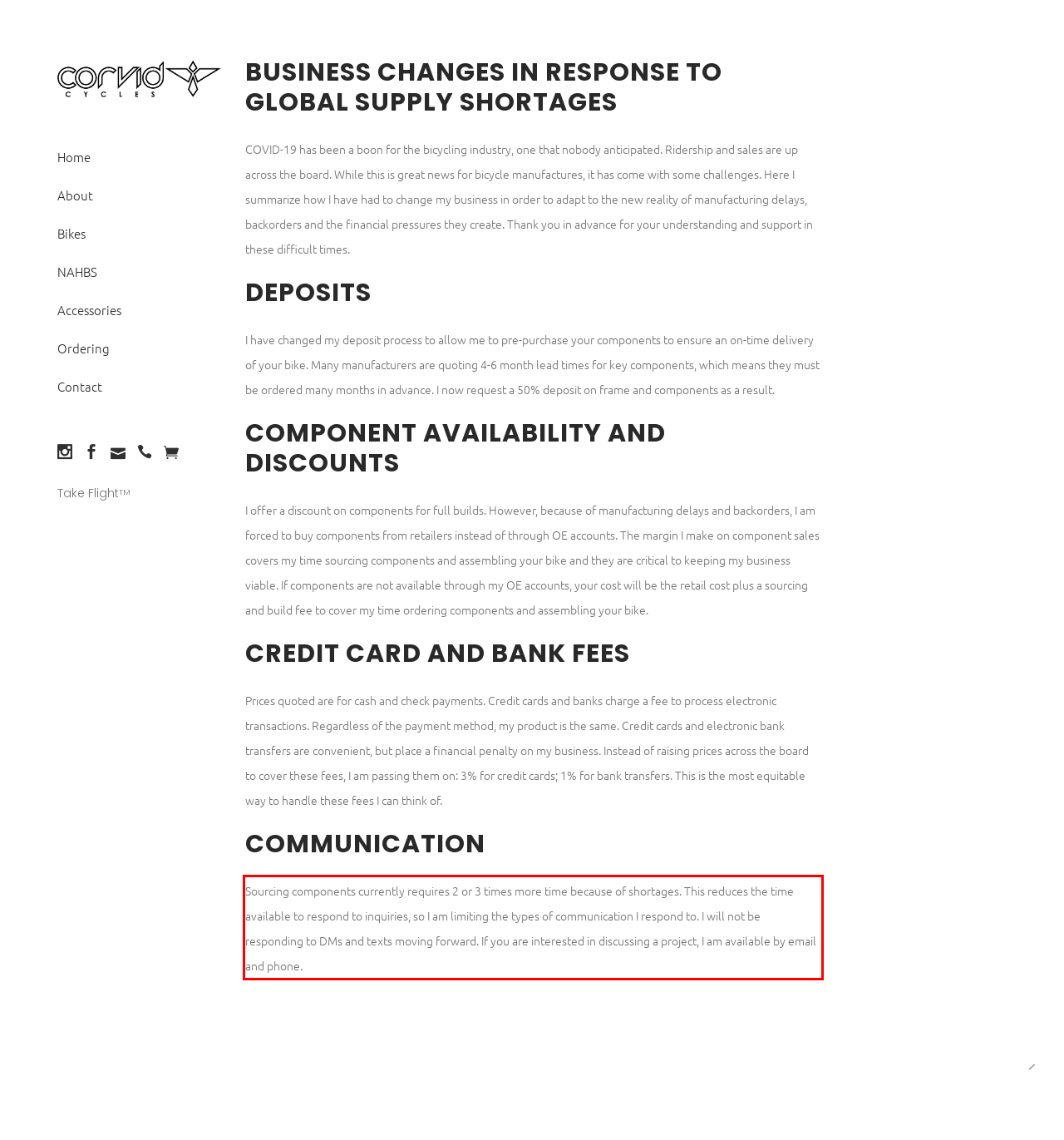You are provided with a webpage screenshot that includes a red rectangle bounding box. Extract the text content from within the bounding box using OCR.

Sourcing components currently requires 2 or 3 times more time because of shortages. This reduces the time available to respond to inquiries, so I am limiting the types of communication I respond to. I will not be responding to DMs and texts moving forward. If you are interested in discussing a project, I am available by email and phone.